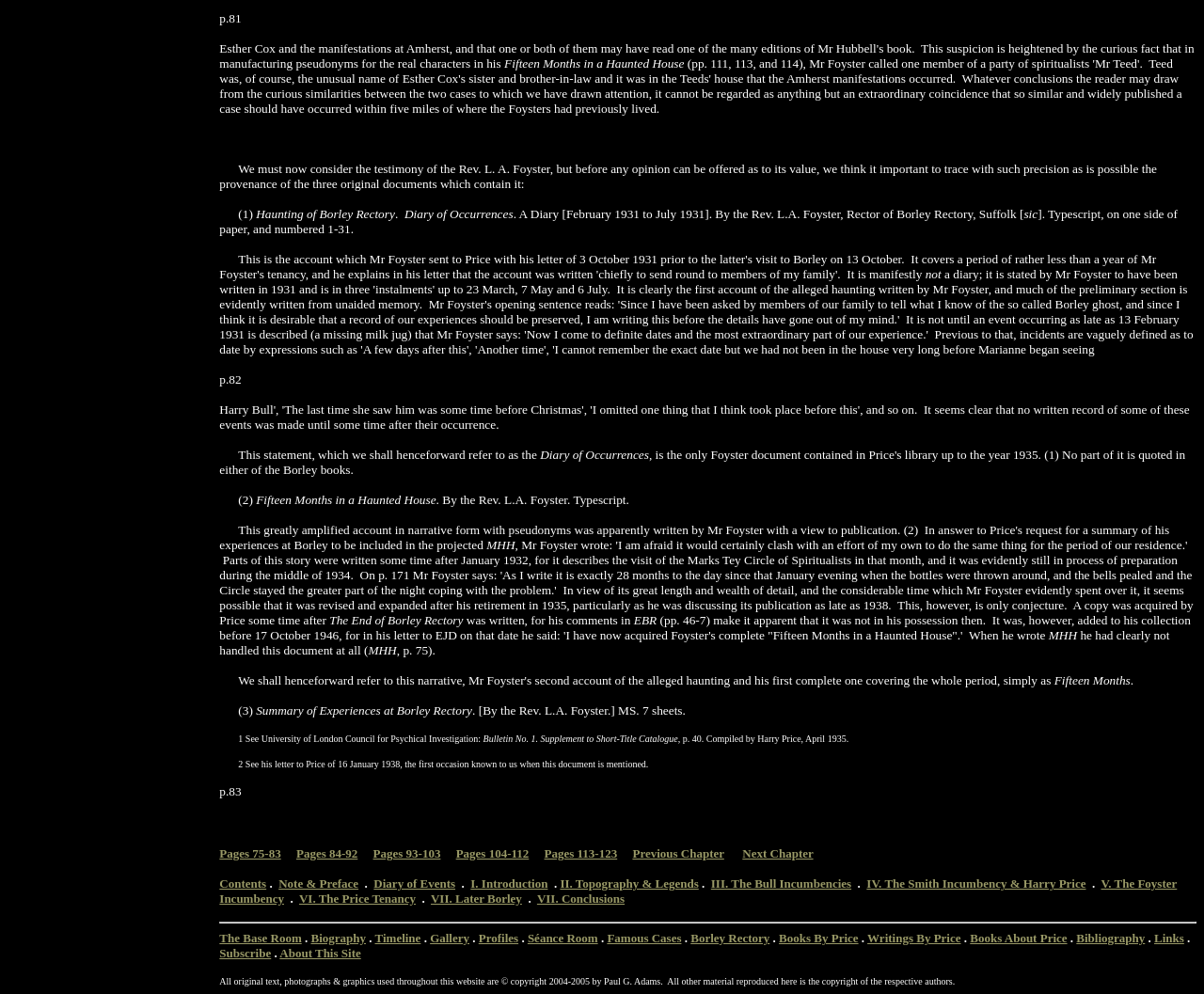Identify the bounding box of the UI element described as follows: "Timeline". Provide the coordinates as four float numbers in the range of 0 to 1 [left, top, right, bottom].

[0.311, 0.937, 0.35, 0.951]